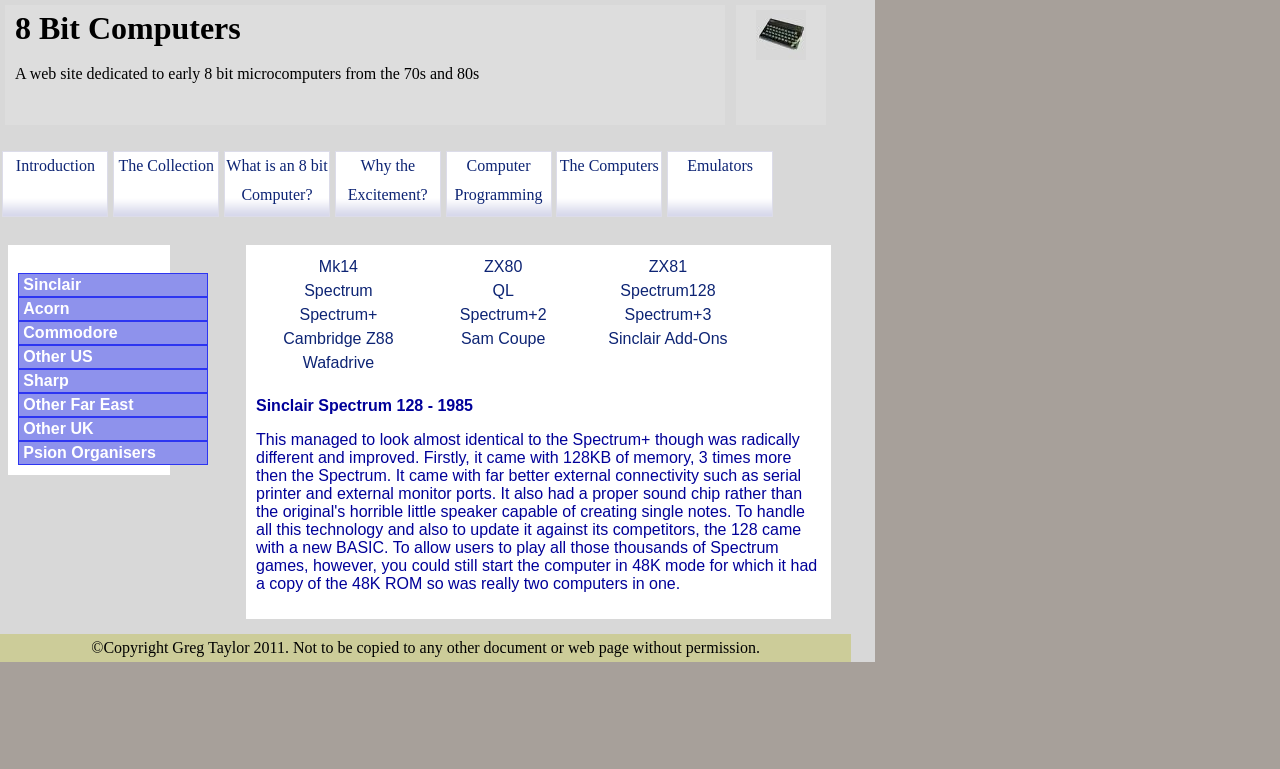Summarize the webpage in an elaborate manner.

This webpage is dedicated to the history of 8-bit microcomputers from the 1970s and 1980s. At the top, there is a heading "8 Bit Computers" and a brief description "A web site dedicated to early 8 bit microcomputers from the 70s and 80s". 

Below the heading, there are five links: "Introduction", "The Collection", "What is an 8 bit Computer?", "Why the Excitement?", and "Computer Programming", which are aligned horizontally and take up about half of the page width.

Further down, there are several links to specific computer models, including "Mk14", "ZX80", "ZX81", "Spectrum", and others, which are arranged in three columns. Each column has about 10 links, and they take up most of the page width.

On the right side of the page, there is an image, and above it, there is a link with no text. 

At the bottom of the page, there are several links to computer manufacturers, including "Sinclair", "Acorn", "Commodore", and others, which are aligned vertically and take up about a quarter of the page width.

There is also a paragraph of text "Sinclair Spectrum 128 - 1985" and a copyright notice "©Copyright Greg Taylor 2011. Not to be copied to any other document or web page without permission." at the very bottom of the page.